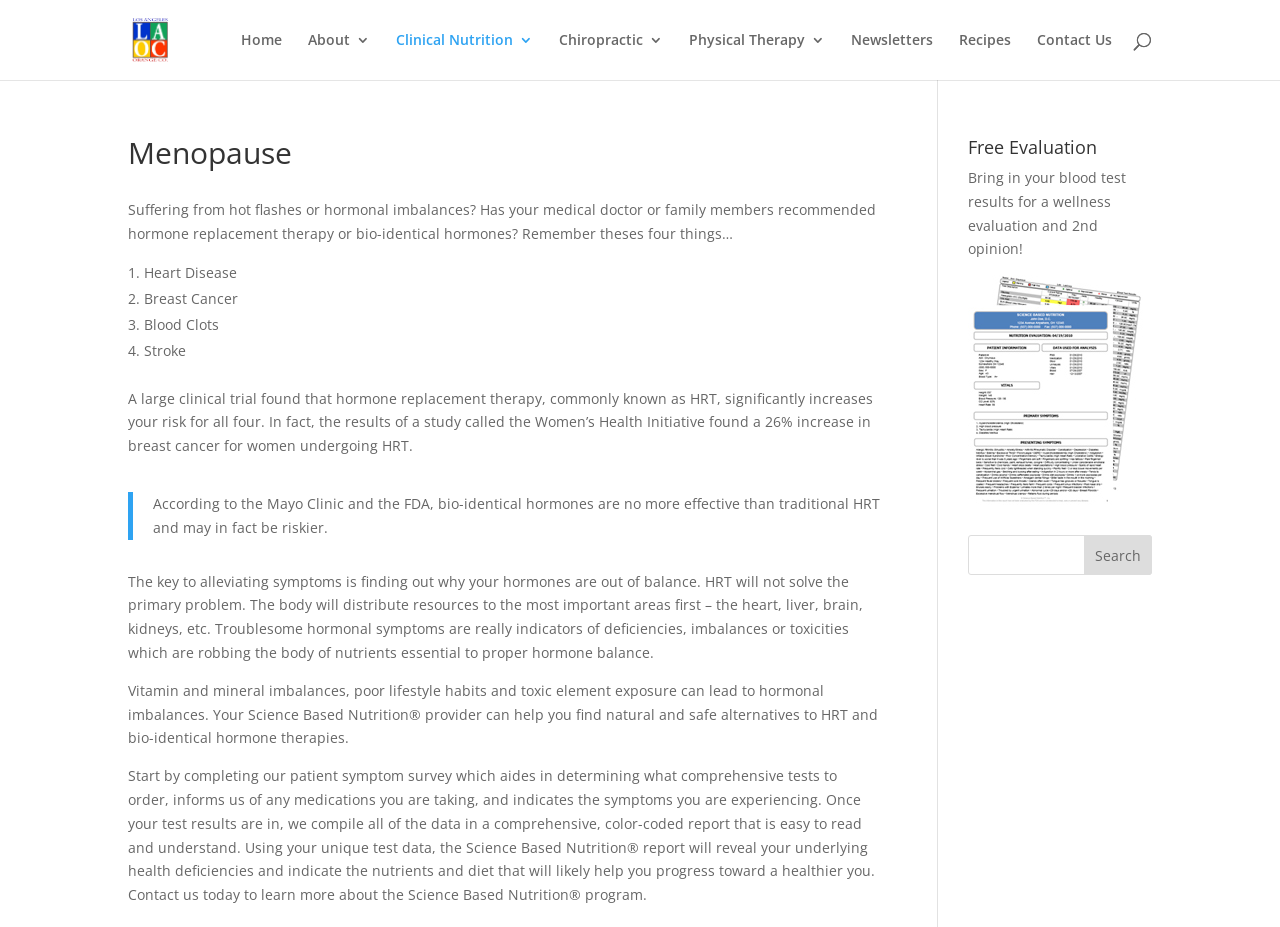What is the name of the program mentioned on this webpage?
Give a thorough and detailed response to the question.

The webpage mentions that the Science Based Nutrition program can help find natural and safe alternatives to hormone replacement therapy and bio-identical hormone therapies, and provides a comprehensive report to aid in achieving a healthier lifestyle.